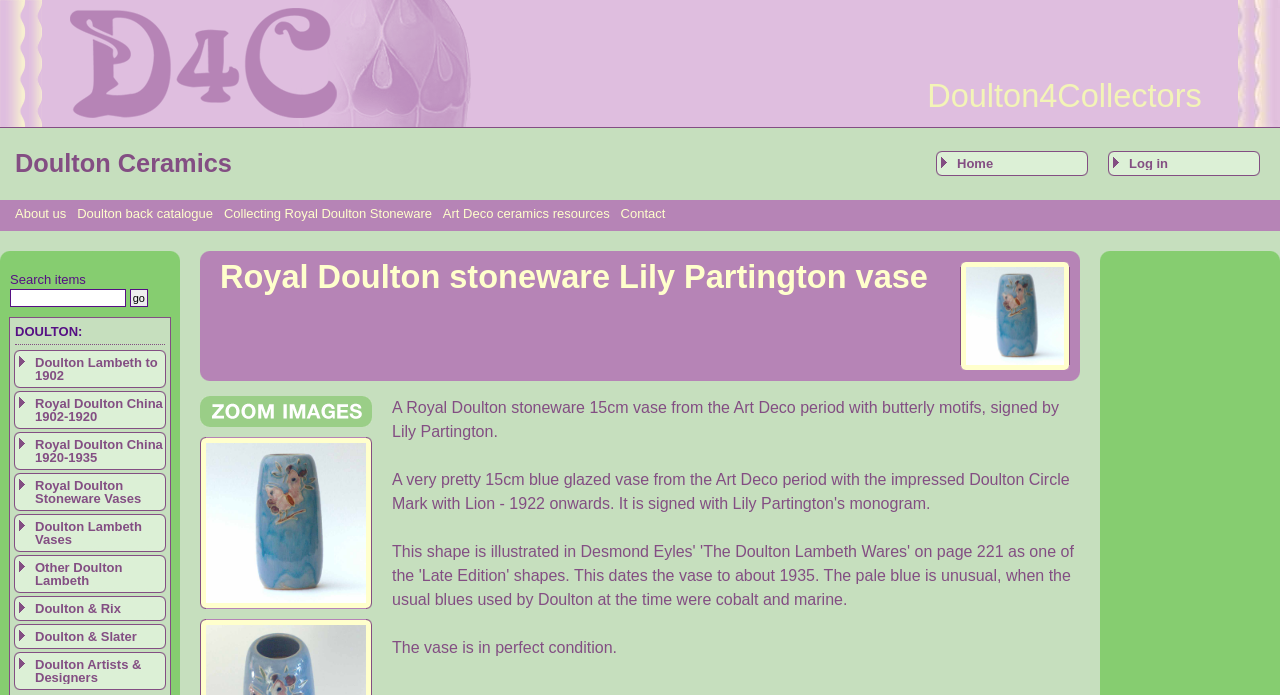Please find and generate the text of the main heading on the webpage.

Royal Doulton stoneware Lily Partington vase